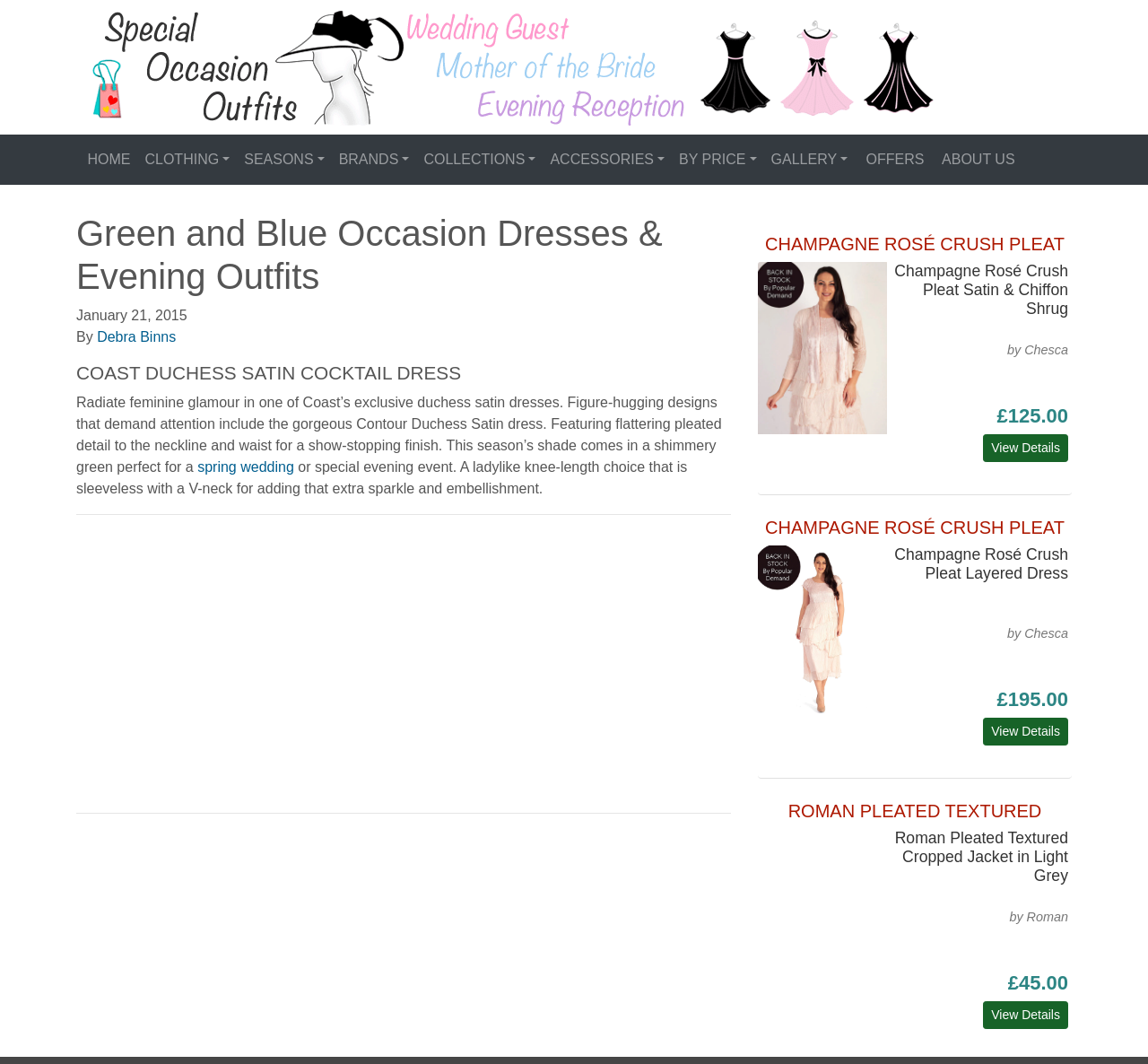Write an elaborate caption that captures the essence of the webpage.

This webpage appears to be an online fashion store, specifically showcasing occasion dresses and evening outfits. At the top, there is a large image of a woman modeling an occasion dress, accompanied by a navigation menu with several buttons and links, including "HOME", "CLOTHING", "SEASONS", "BRANDS", "COLLECTIONS", "ACCESSORIES", "BY PRICE", and "GALLERY". 

Below the navigation menu, there is a header section with a title "Green and Blue Occasion Dresses & Evening Outfits" and a timestamp "January 21, 2015". The header section also includes a link to the author, "Debra Binns".

The main content of the webpage is divided into three sections, each featuring a different dress or outfit. The first section showcases a Coast Duchess Satin Cocktail Dress, with a detailed description of the dress, including its features and price. There is also a link to "spring wedding" and another link to "Roman Mother of the Bride outfits and occasion dresses under £50" with an accompanying image.

The second section features a Champagne Rosé Crush Pleat Satin & Chiffon Shrug, with an image, price, and a link to "View Details". The third section showcases a Champagne Rosé Crush Pleat Layered Dress, with a similar layout to the second section.

The final section features a Roman Pleated Textured Cropped Jacket in Light Grey, again with an image, price, and a link to "View Details". Throughout the webpage, there are several images of the dresses and outfits, along with detailed descriptions and prices.